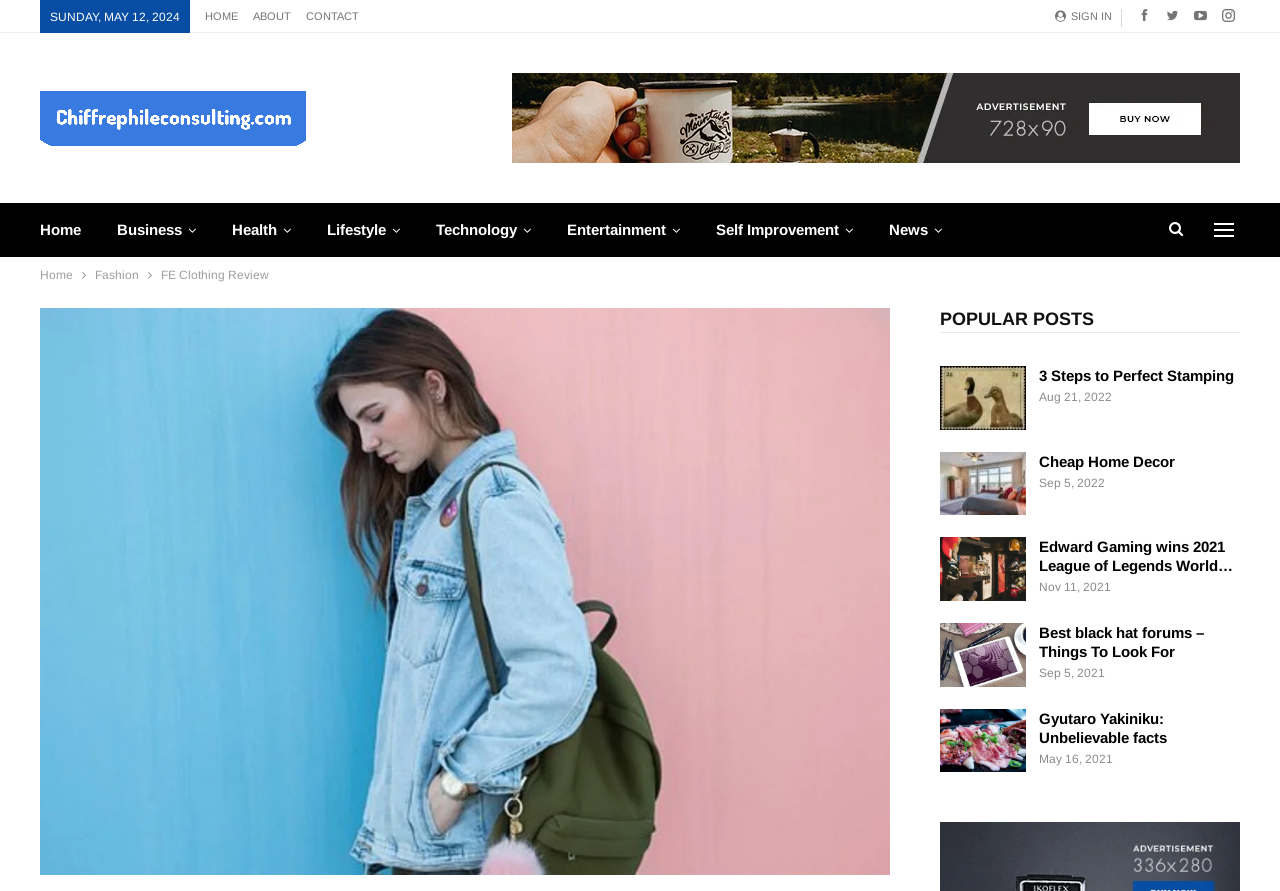Determine the bounding box coordinates of the region I should click to achieve the following instruction: "View the 'FE Clothing Review' article". Ensure the bounding box coordinates are four float numbers between 0 and 1, i.e., [left, top, right, bottom].

[0.031, 0.654, 0.695, 0.671]